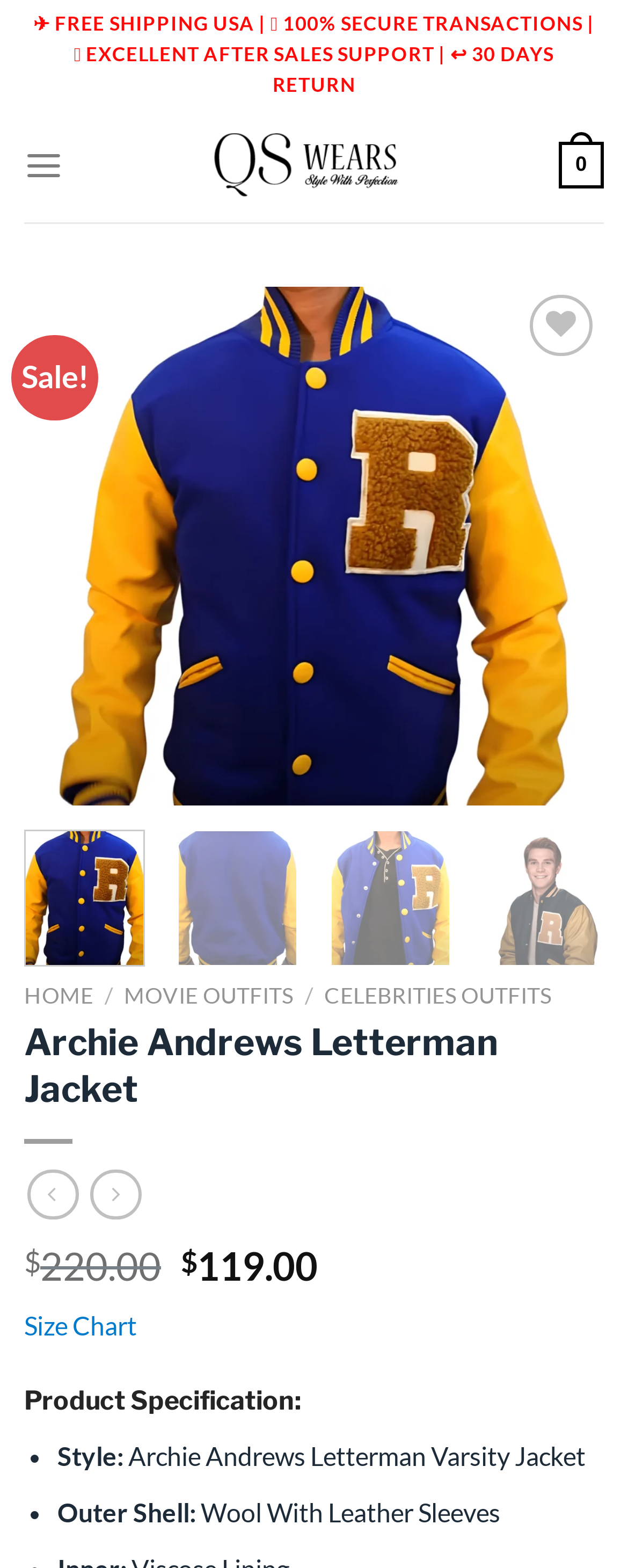Please find the bounding box coordinates of the element that you should click to achieve the following instruction: "Check the 'Size Chart'". The coordinates should be presented as four float numbers between 0 and 1: [left, top, right, bottom].

[0.038, 0.832, 0.218, 0.858]